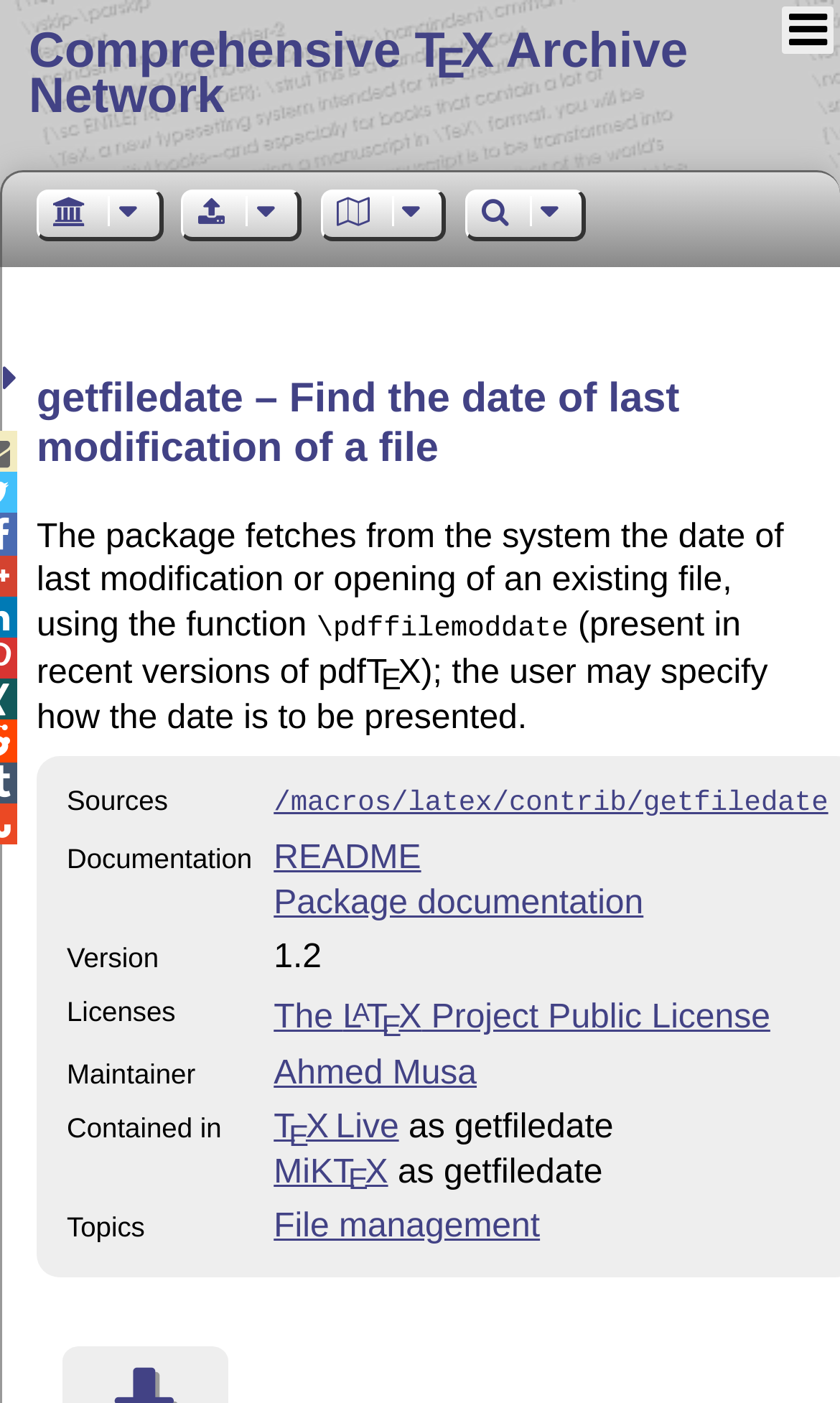Give a concise answer of one word or phrase to the question: 
What is the topic of the package?

File management